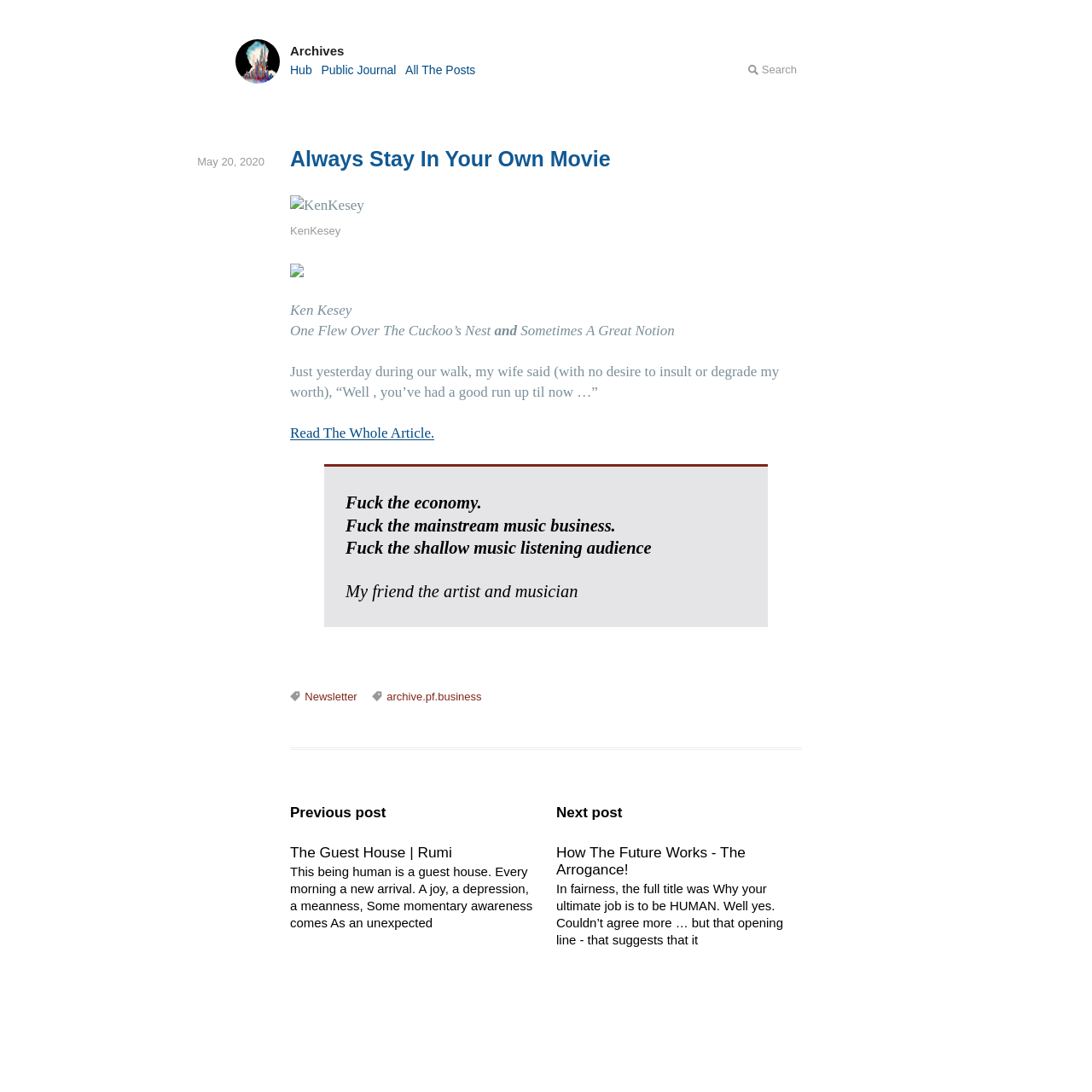Please indicate the bounding box coordinates for the clickable area to complete the following task: "go to archives". The coordinates should be specified as four float numbers between 0 and 1, i.e., [left, top, right, bottom].

[0.266, 0.038, 0.734, 0.056]